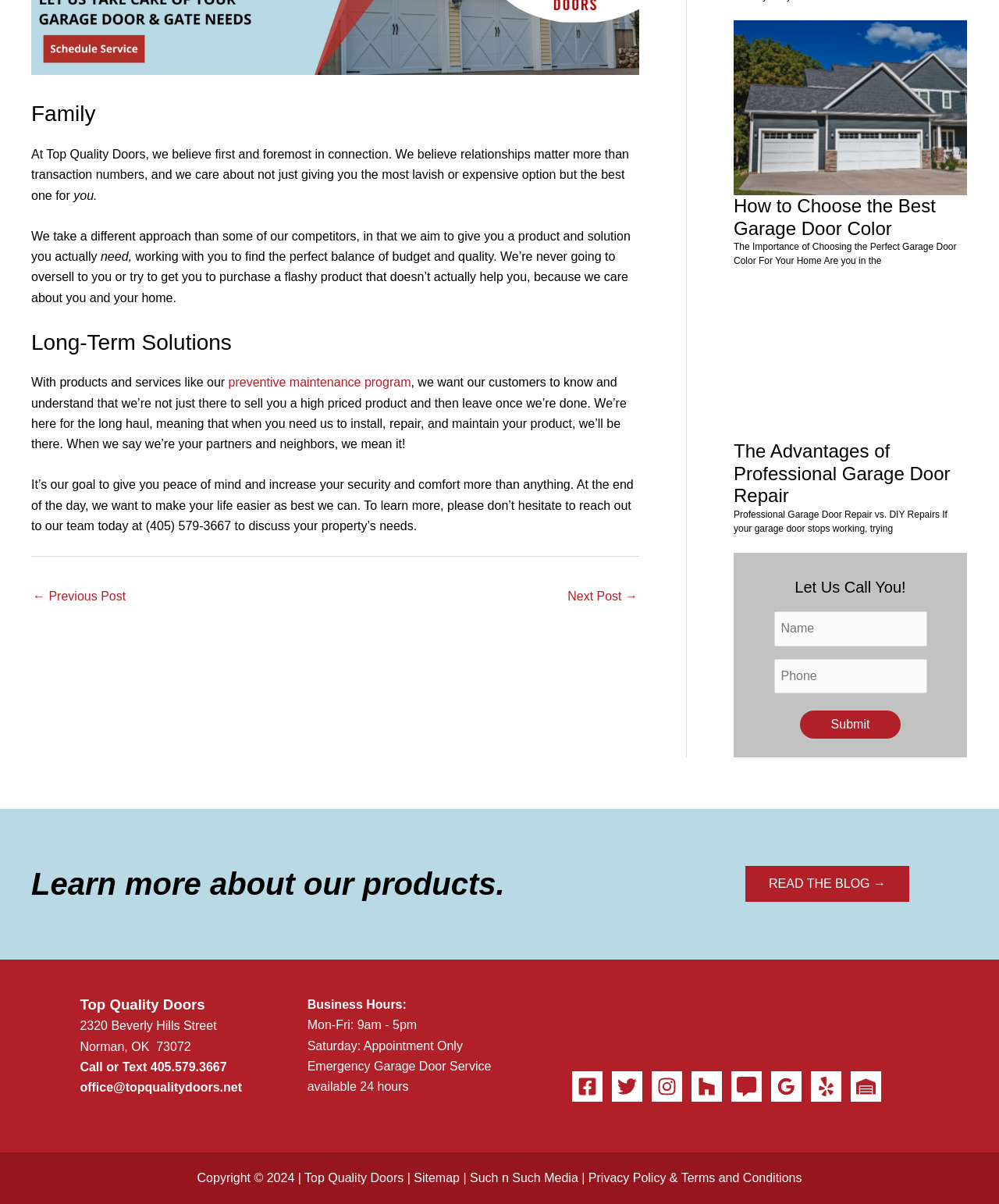Could you please study the image and provide a detailed answer to the question:
What is the name of the company?

The name of the company is Top Quality Doors, which is mentioned in the heading at the bottom of the webpage and also in the footer section.